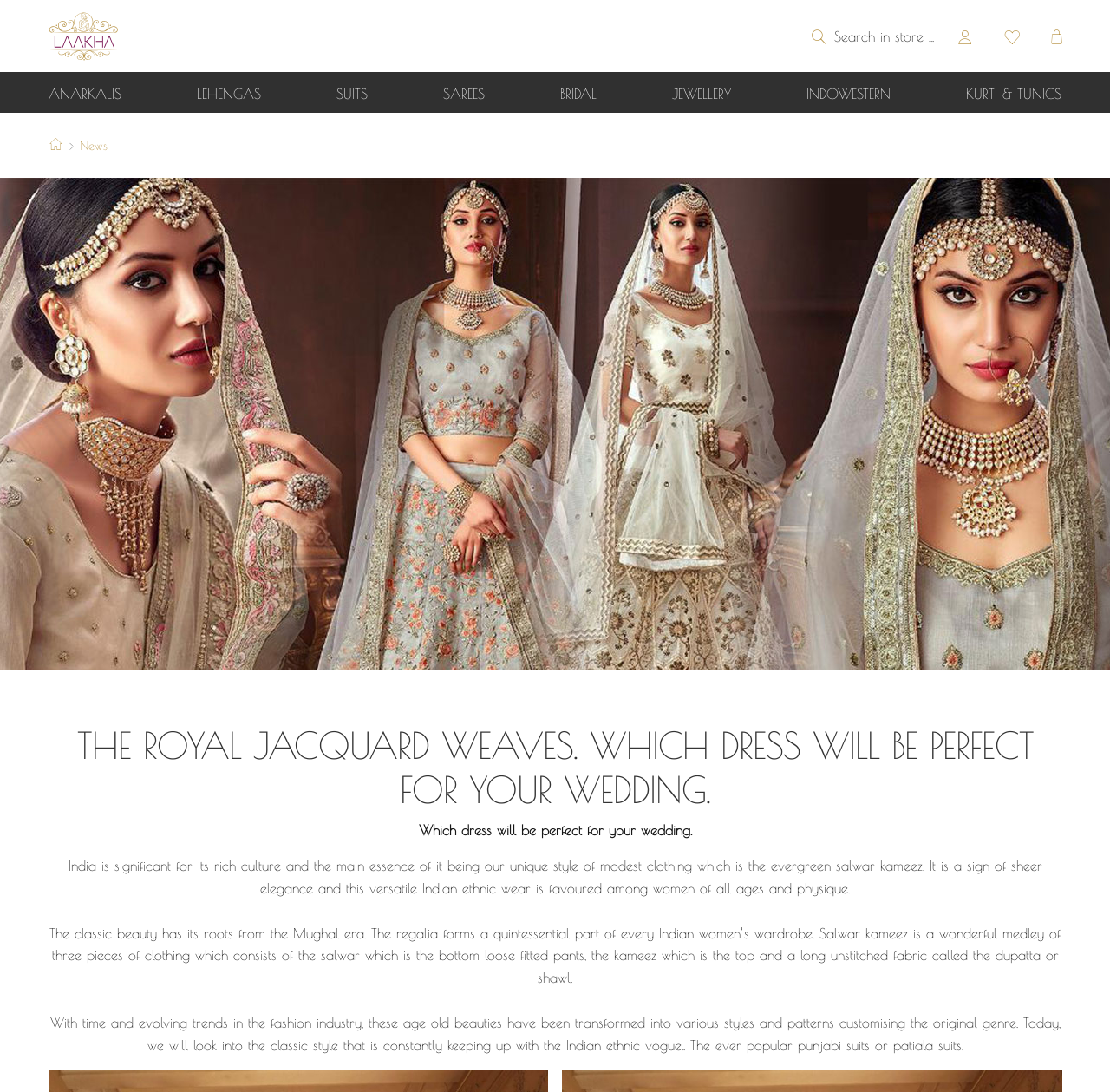Please determine the bounding box coordinates for the element that should be clicked to follow these instructions: "View BRIDAL collection".

[0.493, 0.066, 0.549, 0.103]